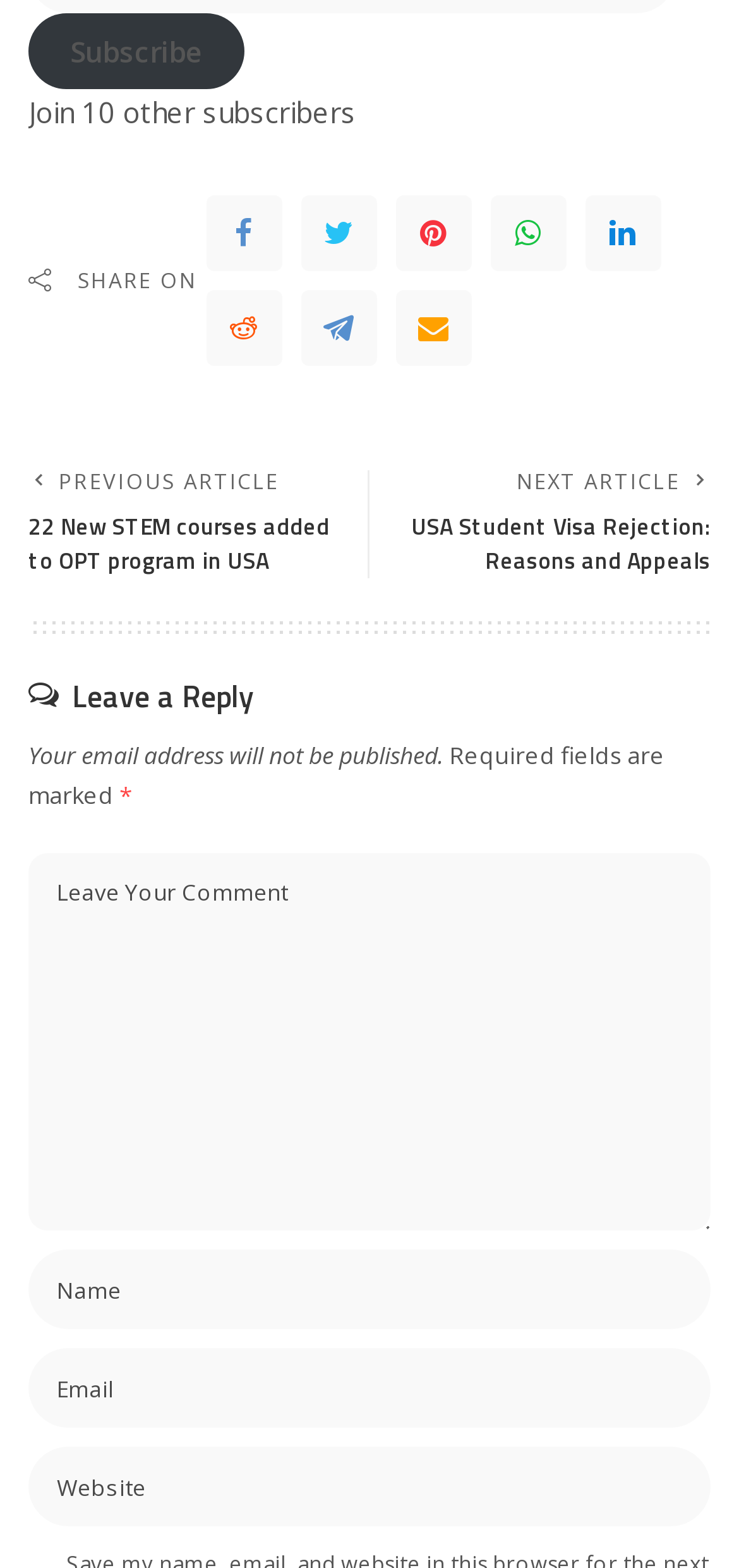Please determine the bounding box coordinates of the element's region to click in order to carry out the following instruction: "Click on NEXT ARTICLE". The coordinates should be four float numbers between 0 and 1, i.e., [left, top, right, bottom].

[0.526, 0.3, 0.962, 0.369]